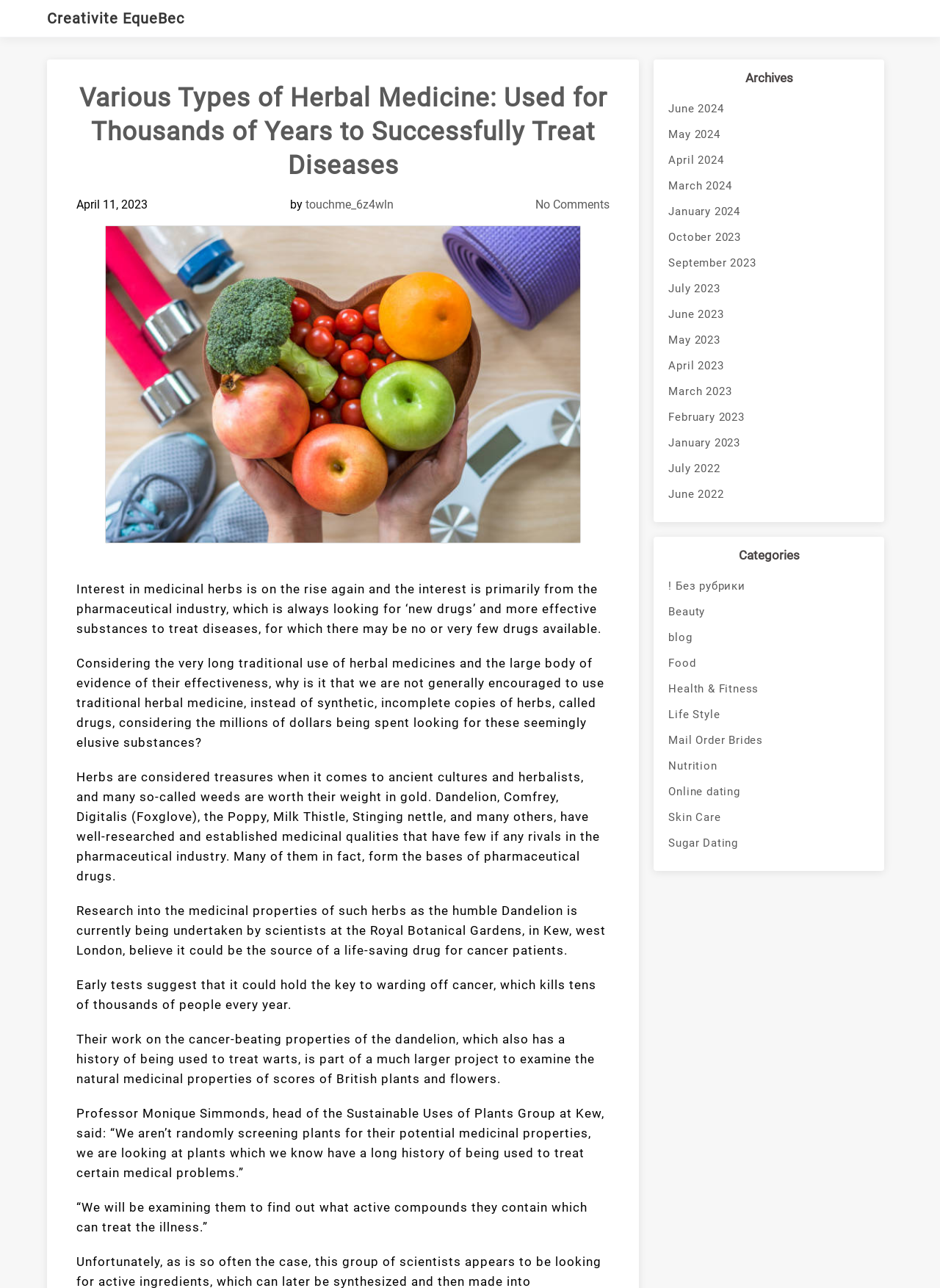What is the date of the article?
Using the image as a reference, answer the question in detail.

I found the date of the article by looking at the static text element that says 'April 11, 2023' which is located below the main heading and above the author's name.